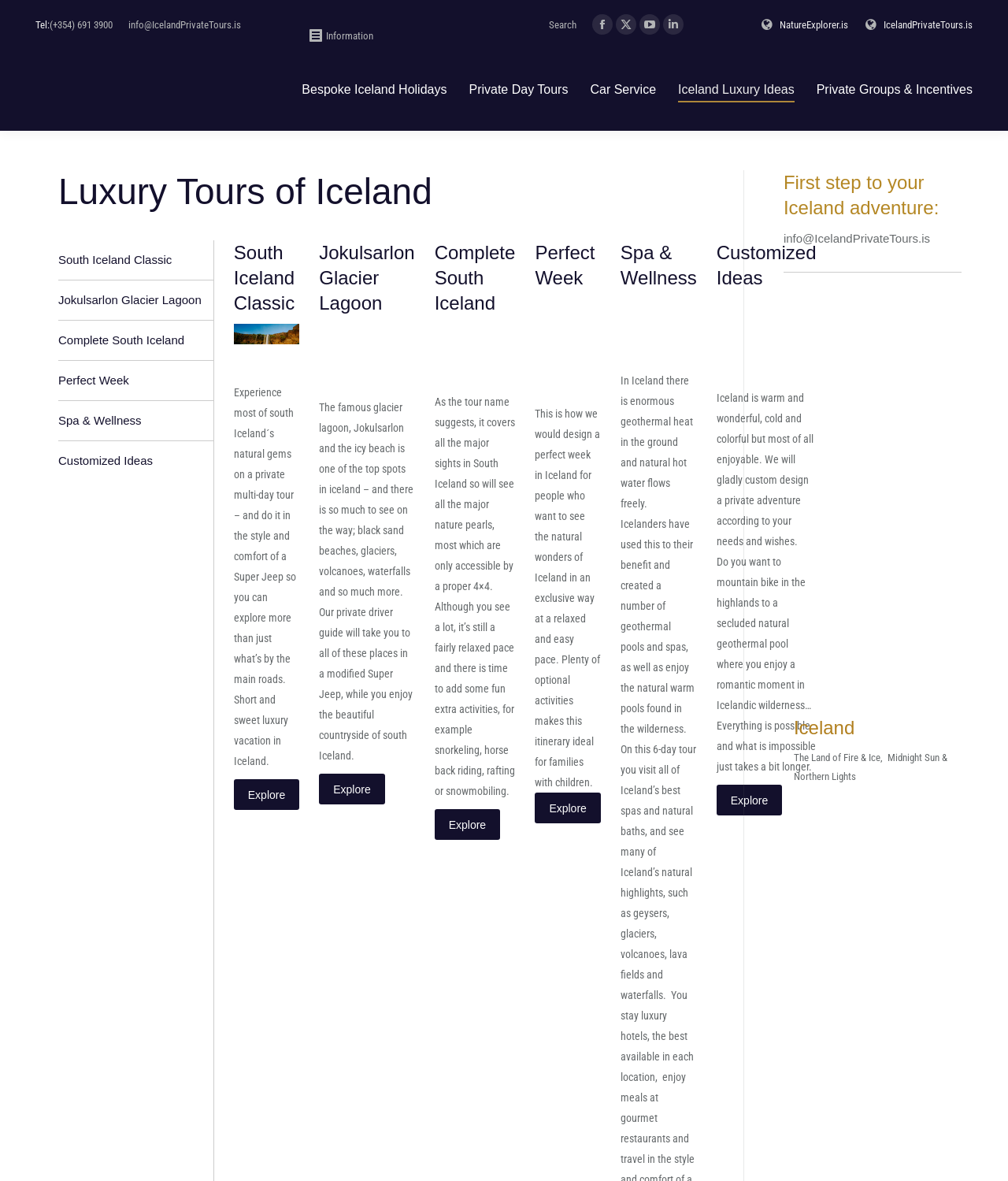Identify the bounding box coordinates of the element to click to follow this instruction: 'Get more information about Customized Ideas'. Ensure the coordinates are four float values between 0 and 1, provided as [left, top, right, bottom].

[0.711, 0.664, 0.776, 0.69]